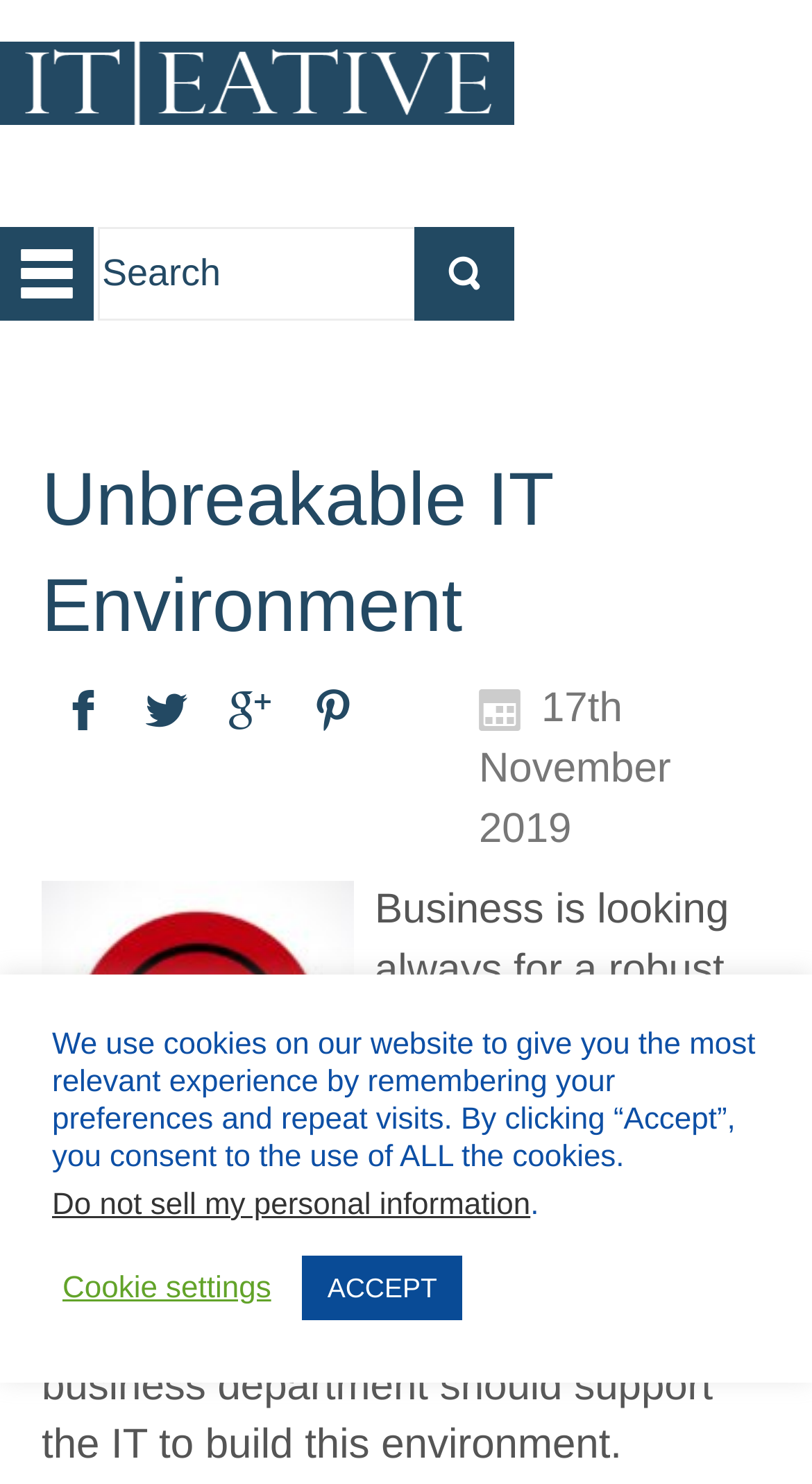Please examine the image and provide a detailed answer to the question: How many links are there in the top section of the webpage?

I counted the links in the top section of the webpage by looking at the elements with y1 coordinates less than 0.3. I found four links: 'IT|EATIVE', 'Ǳ', 'Ƹ', and 'Unbreakable IT Environment'.